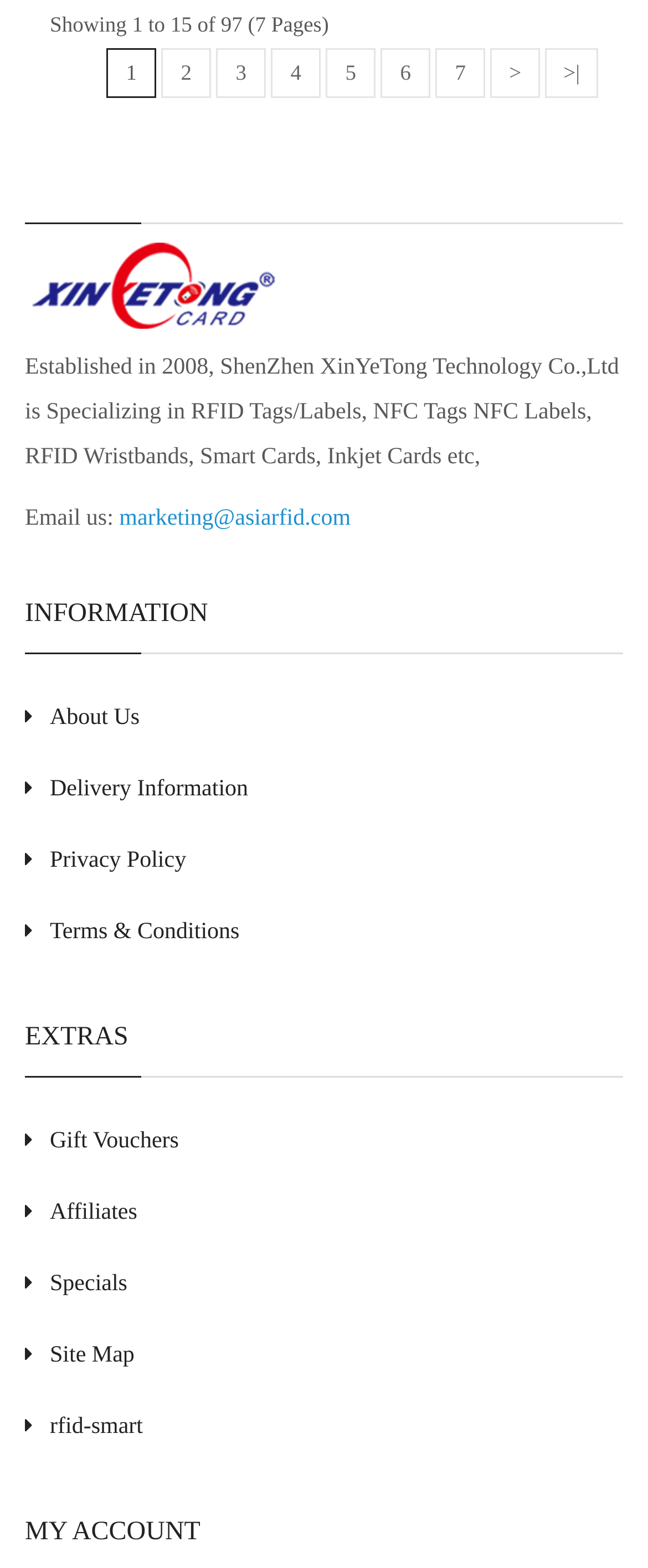Please identify the bounding box coordinates of the element that needs to be clicked to execute the following command: "view about us". Provide the bounding box using four float numbers between 0 and 1, formatted as [left, top, right, bottom].

[0.077, 0.45, 0.216, 0.466]